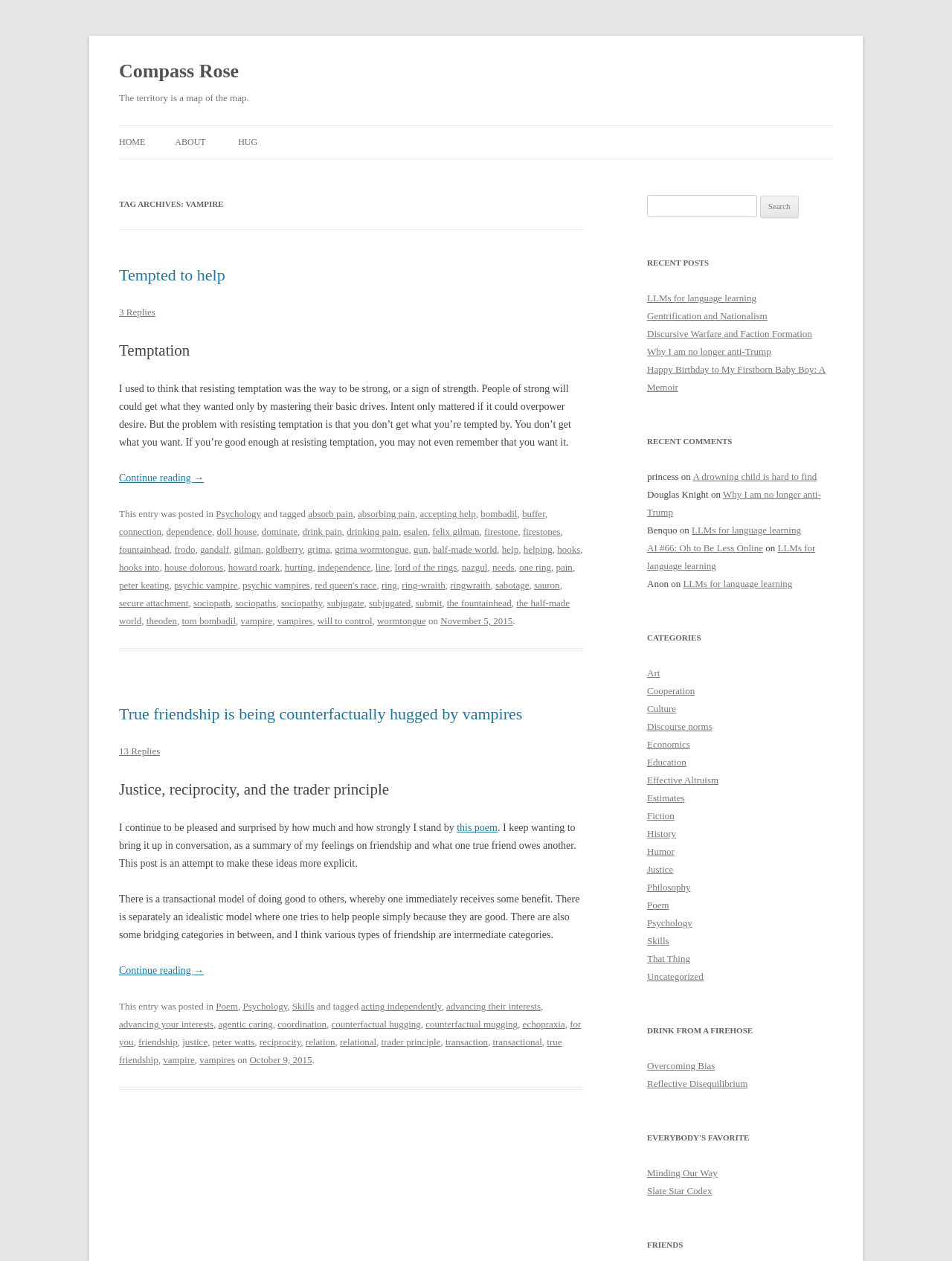What are the tags associated with the current article?
Answer the question with a single word or phrase, referring to the image.

absorb pain, absorbing pain, accepting help, etc.